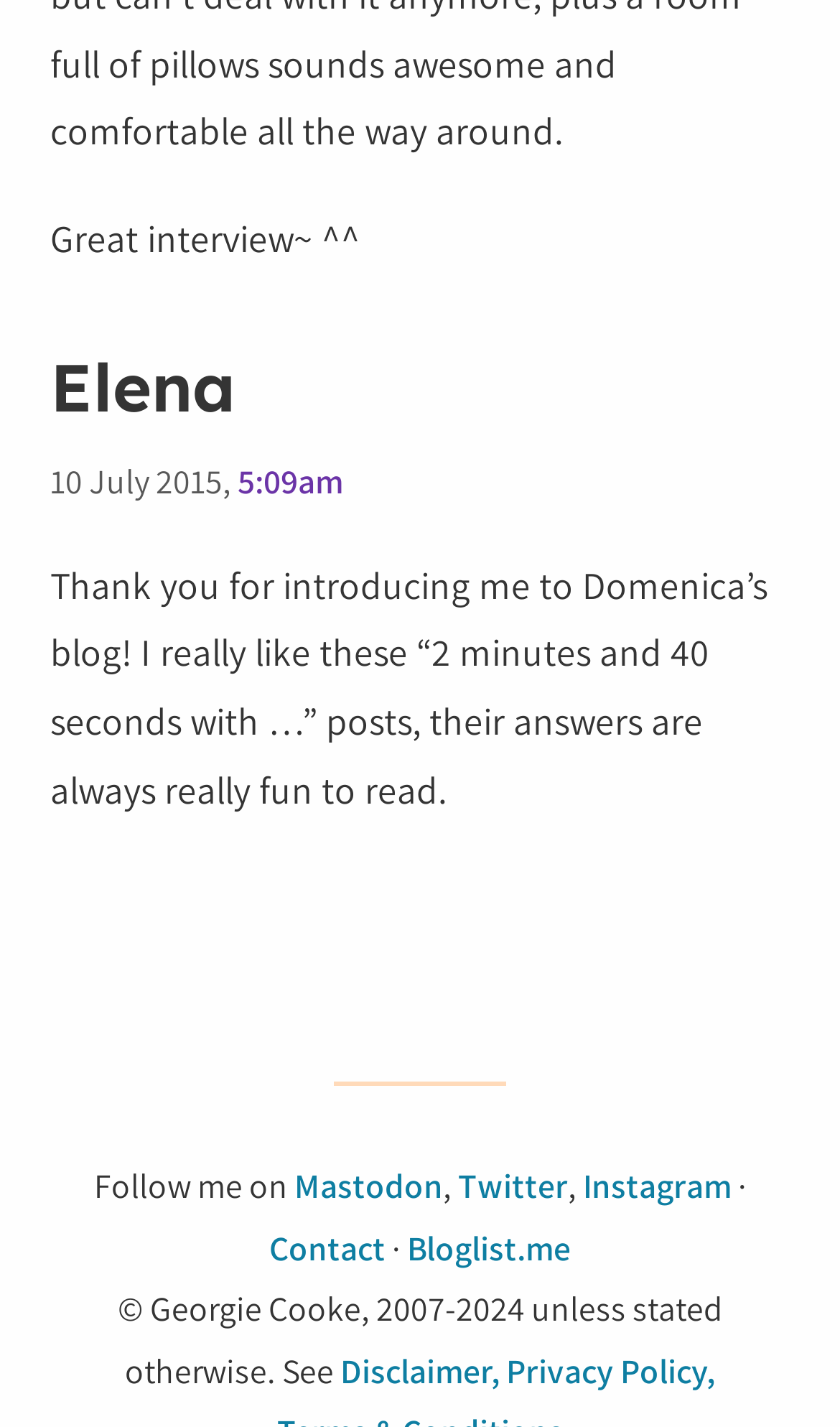Review the image closely and give a comprehensive answer to the question: What is the name of the person being interviewed?

The answer can be found in the heading element which contains the text 'Elena'. This element is a child of the article element and has a bounding box with coordinates [0.06, 0.239, 0.94, 0.304].